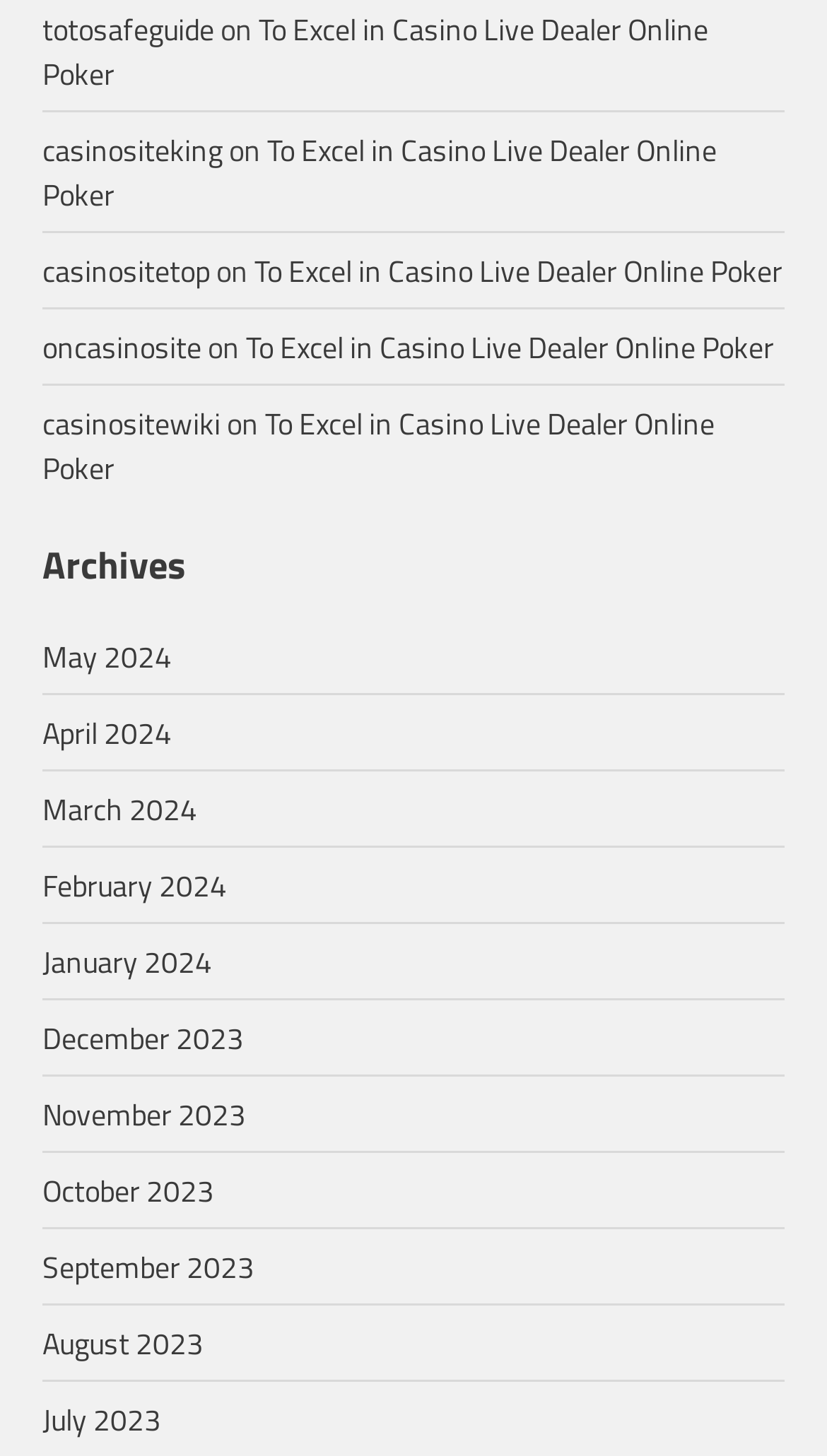How many links are there in the footer?
Give a detailed response to the question by analyzing the screenshot.

I counted the number of links in the footer section, which appears to be repeated four times with different text. Each footer section contains three links, but the middle link is always 'on', so I only counted the first and third links in each section, resulting in a total of 4 unique links.